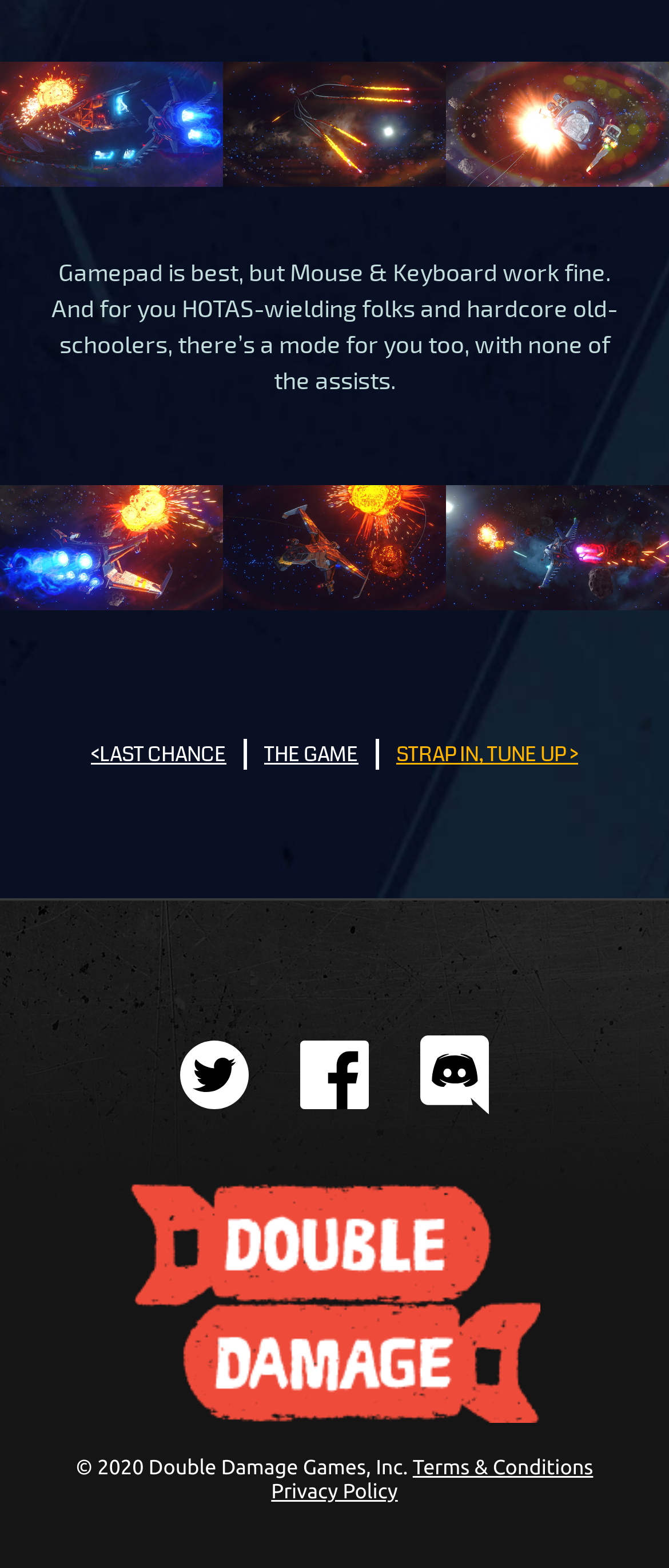Provide a brief response to the question below using one word or phrase:
How many links are in the footer section?

3